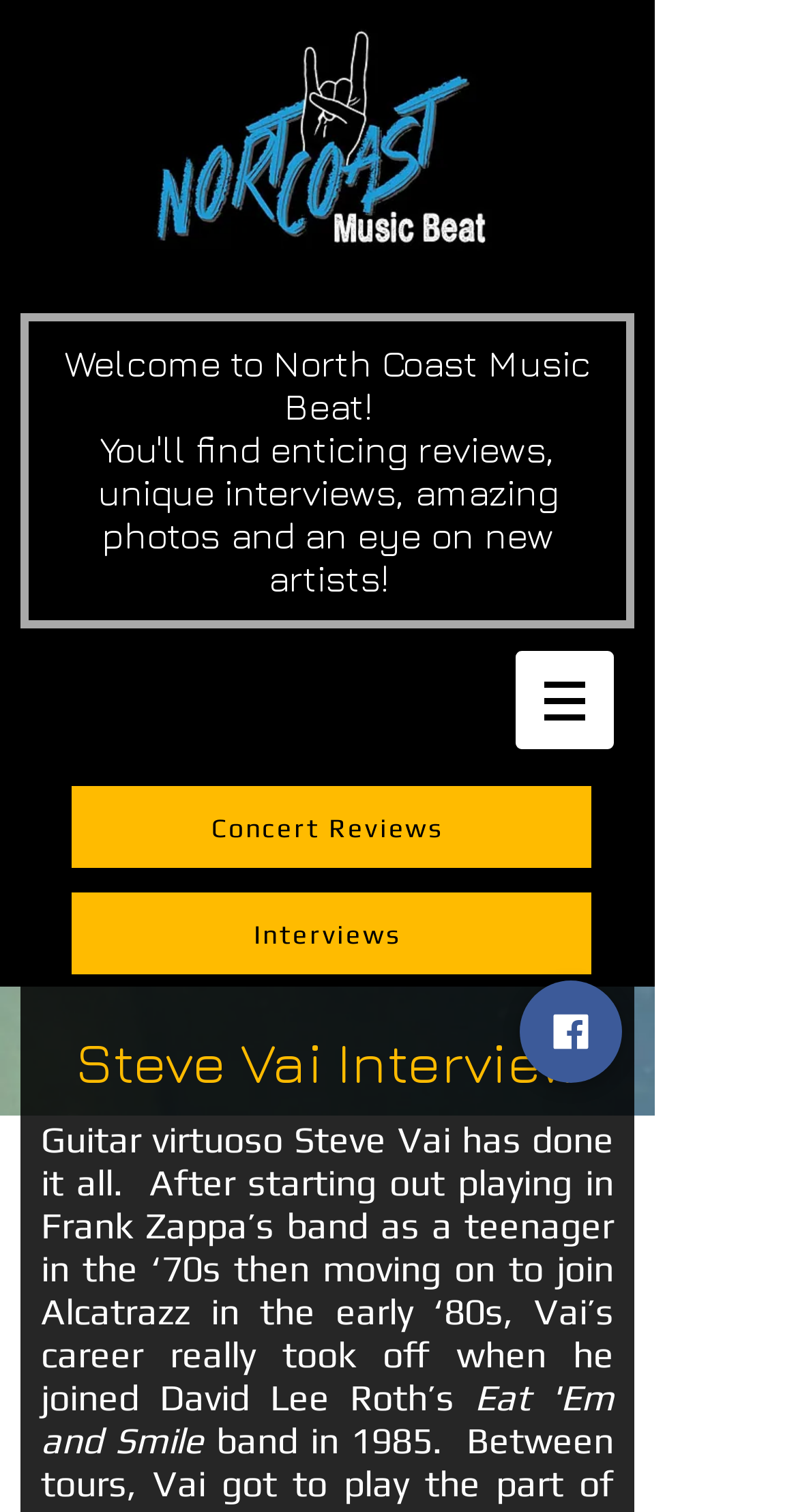Determine the bounding box coordinates for the HTML element mentioned in the following description: "Interviews". The coordinates should be a list of four floats ranging from 0 to 1, represented as [left, top, right, bottom].

[0.09, 0.59, 0.741, 0.644]